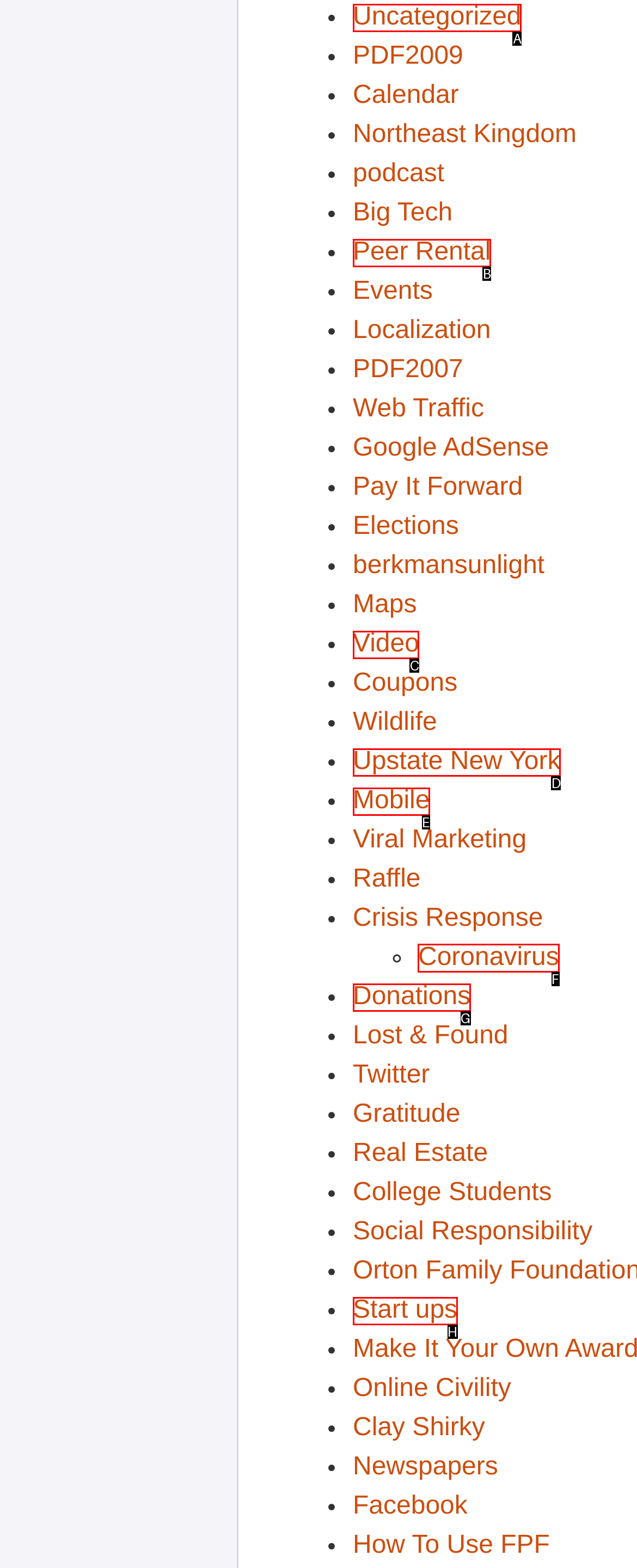Choose the HTML element to click for this instruction: Learn about Coronavirus Answer with the letter of the correct choice from the given options.

F